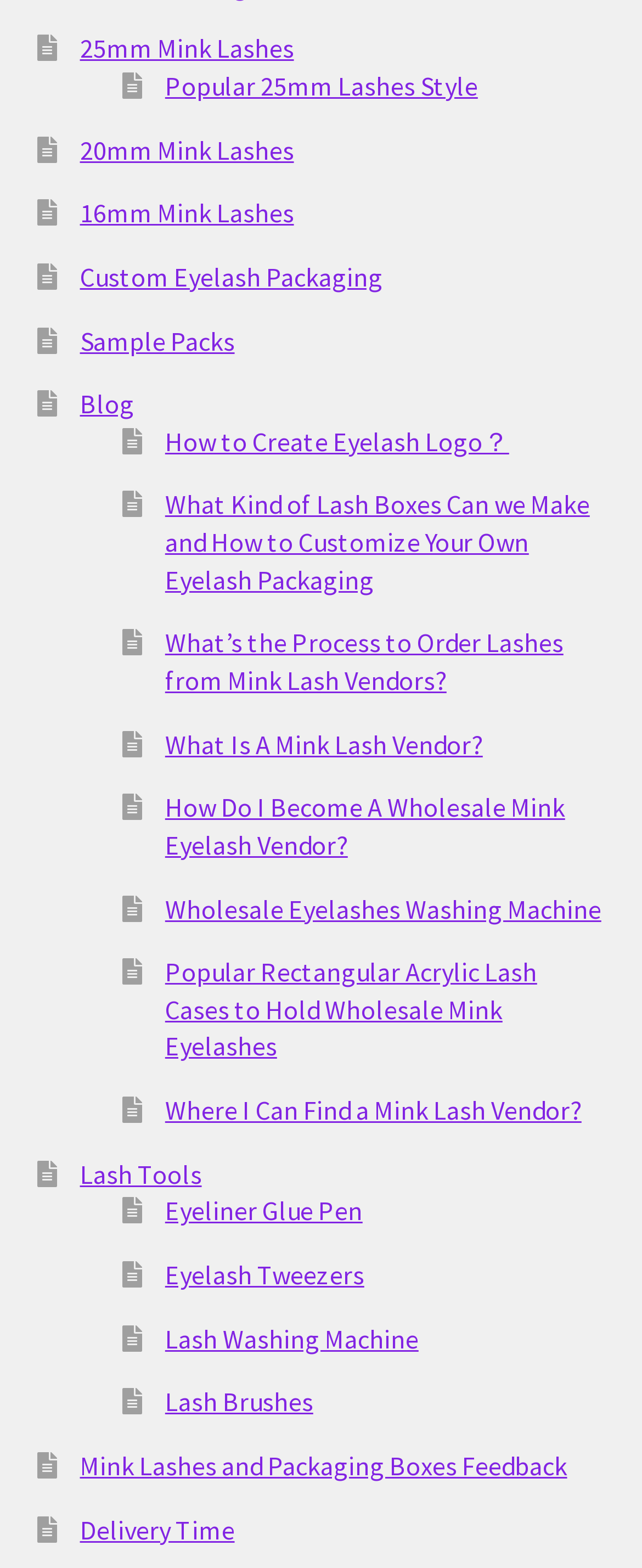Please identify the bounding box coordinates of the clickable region that I should interact with to perform the following instruction: "Explore Lash Tools". The coordinates should be expressed as four float numbers between 0 and 1, i.e., [left, top, right, bottom].

[0.124, 0.738, 0.314, 0.759]